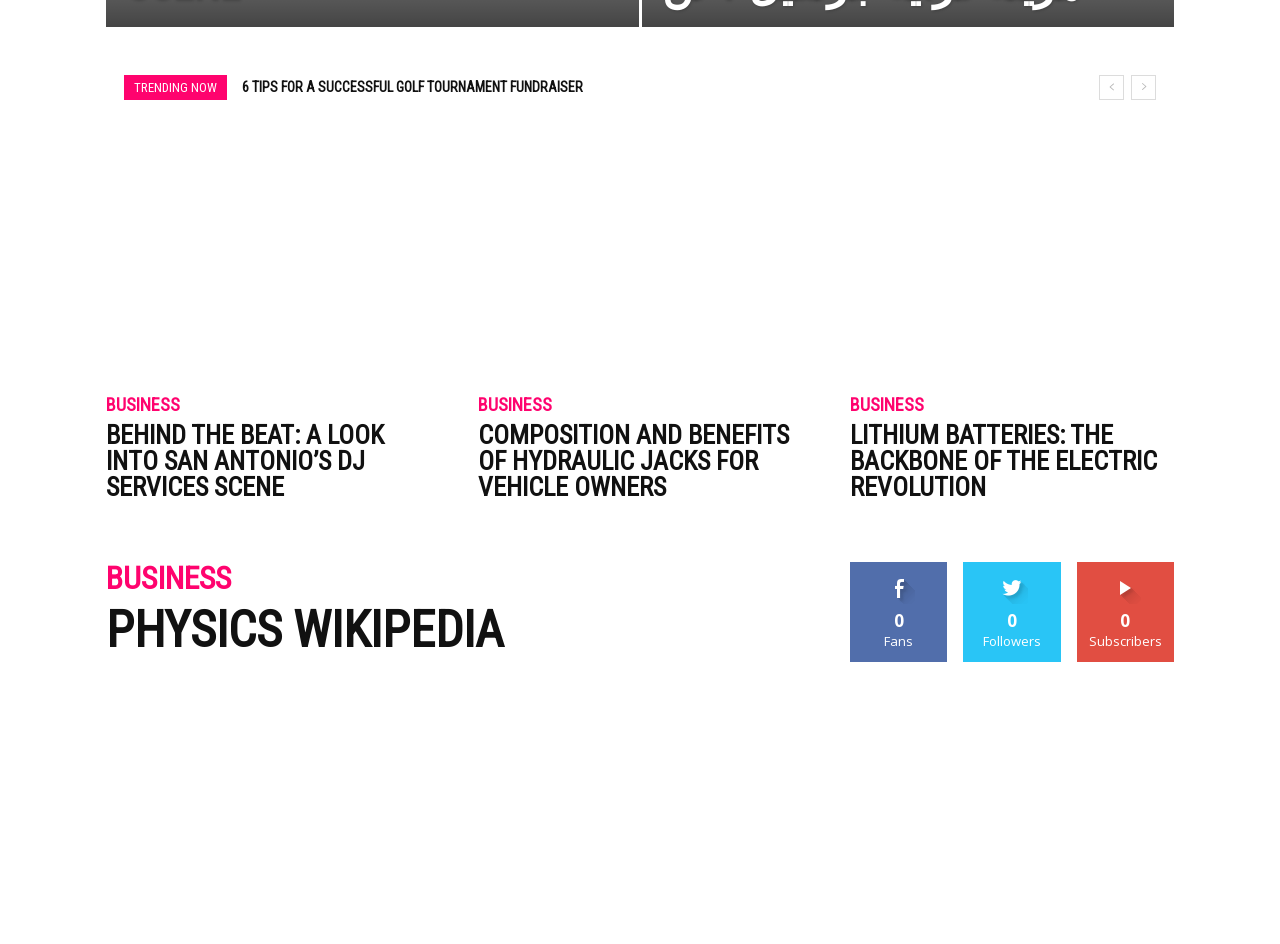Use a single word or phrase to answer the question: What is the purpose of the buttons at the bottom of the page?

To interact with the content